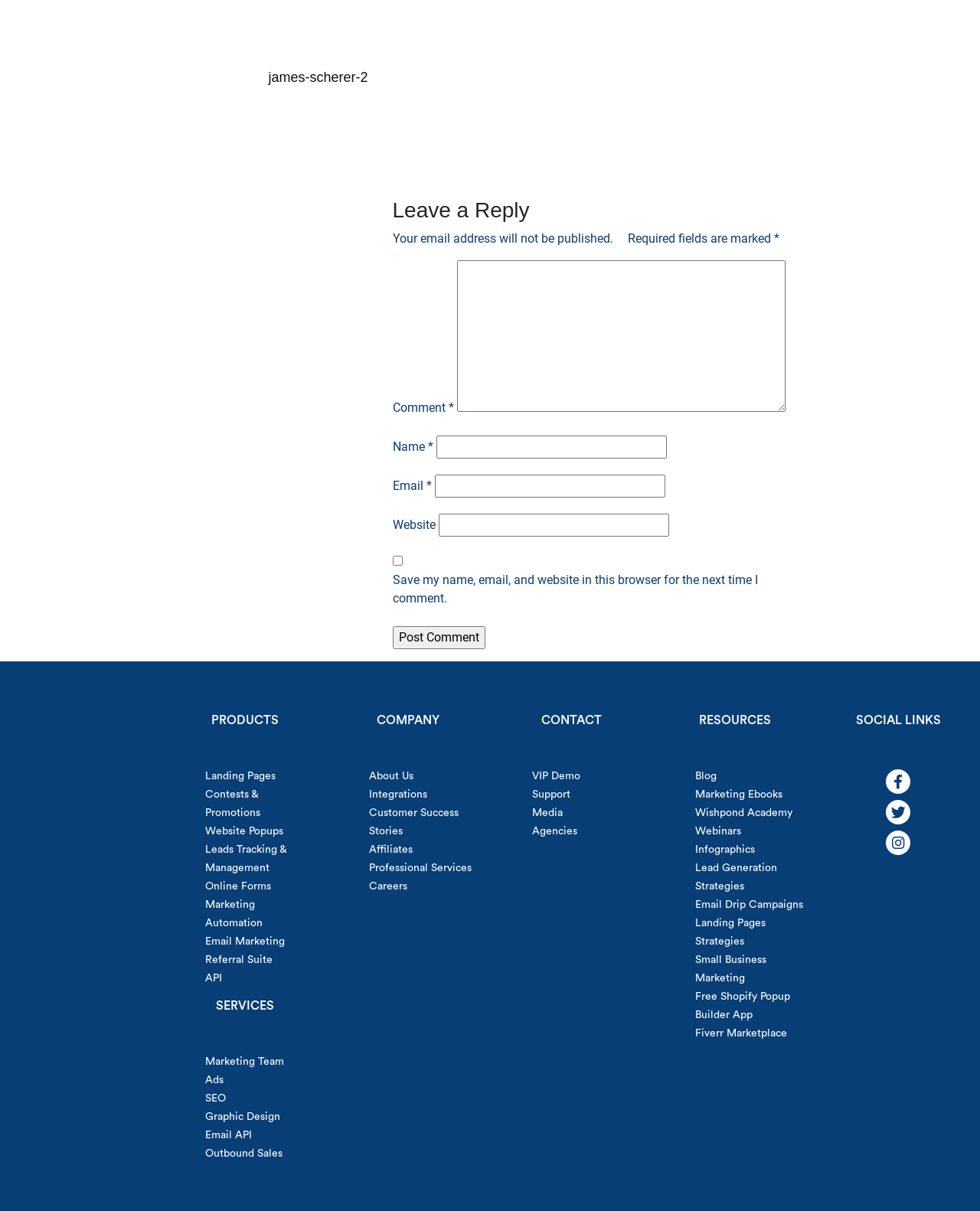Find the bounding box coordinates for the area that should be clicked to accomplish the instruction: "Visit the Landing Pages".

[0.21, 0.637, 0.281, 0.645]